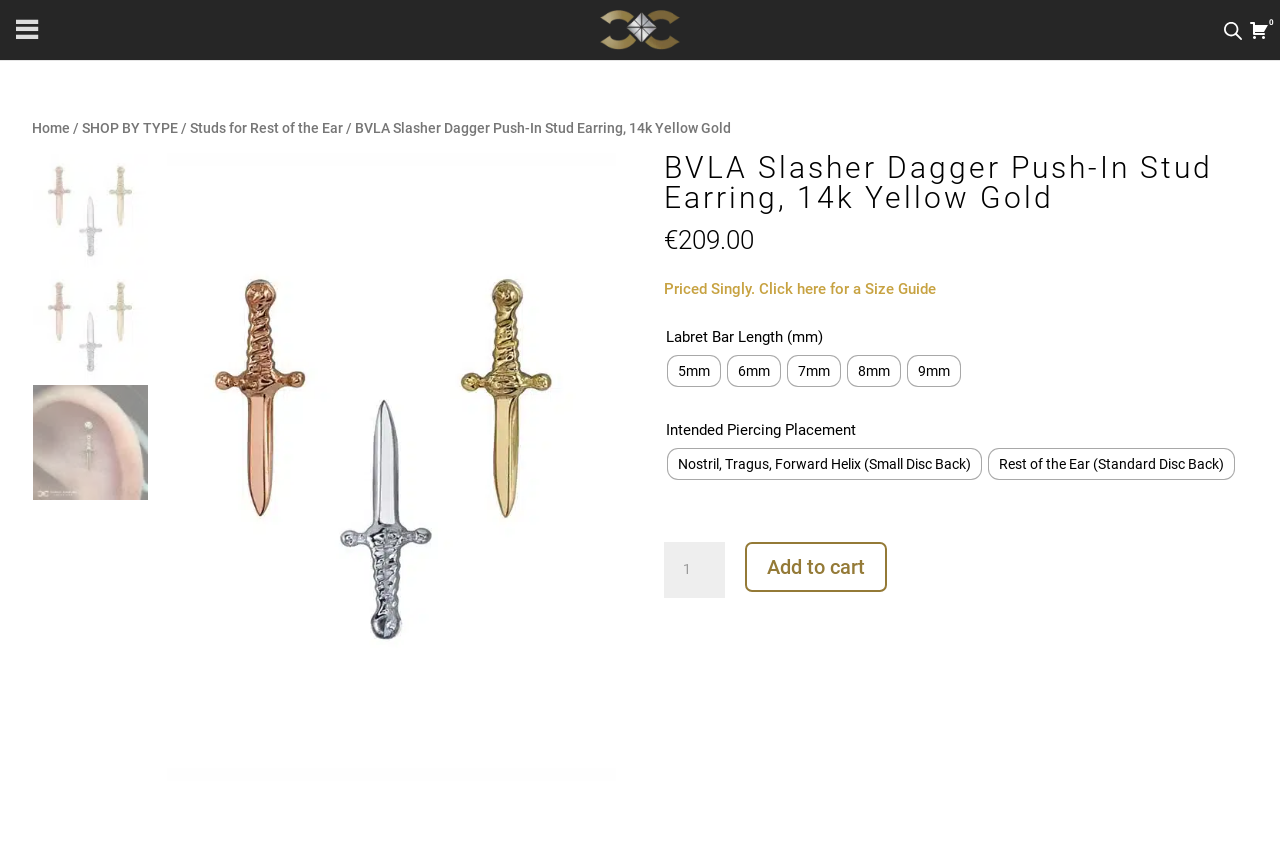Answer the following query concisely with a single word or phrase:
What is the purpose of the radiogroup 'Labret Bar Length (mm)'?

To select the length of the labret bar